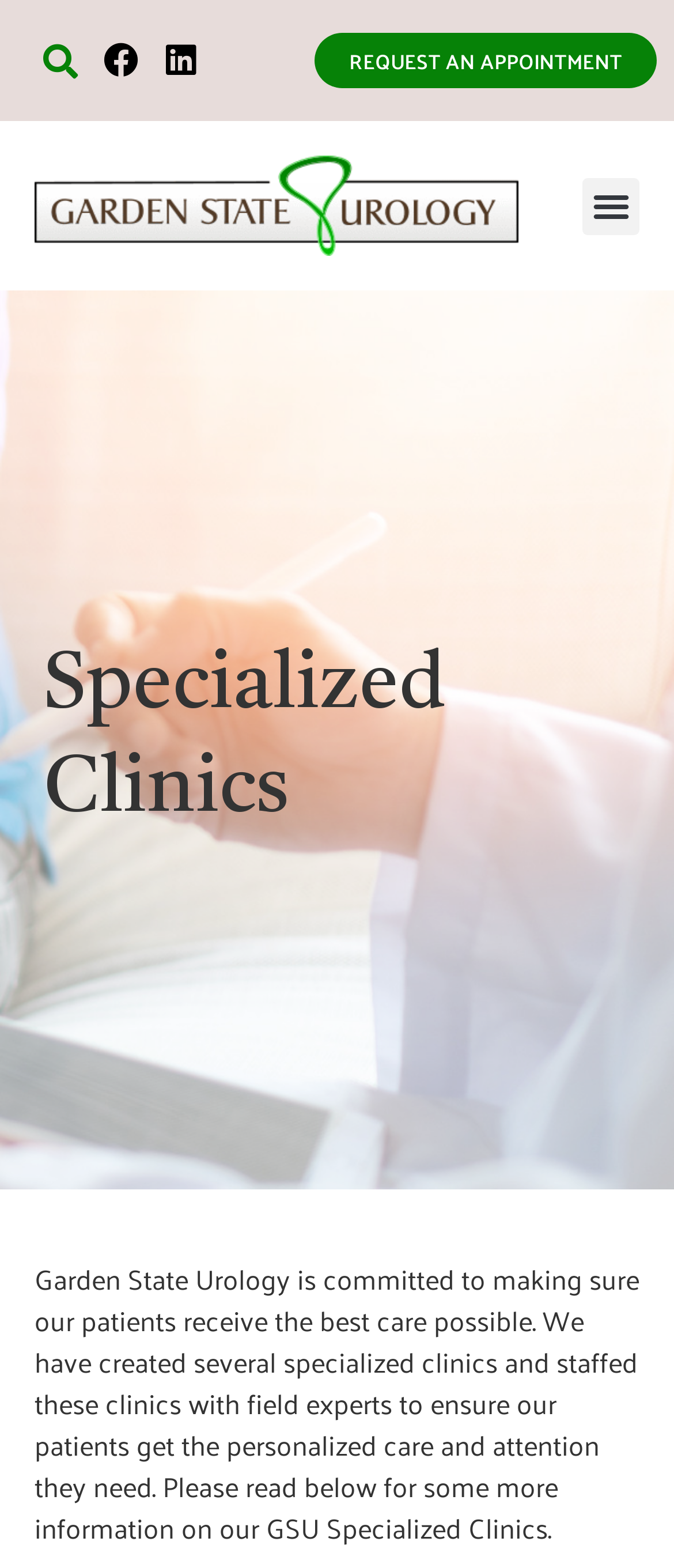Could you please study the image and provide a detailed answer to the question:
How can users navigate the website?

The presence of a 'Menu Toggle' button at the top right of the webpage indicates that users can click on it to expand or collapse the menu, allowing them to navigate to different sections of the website.